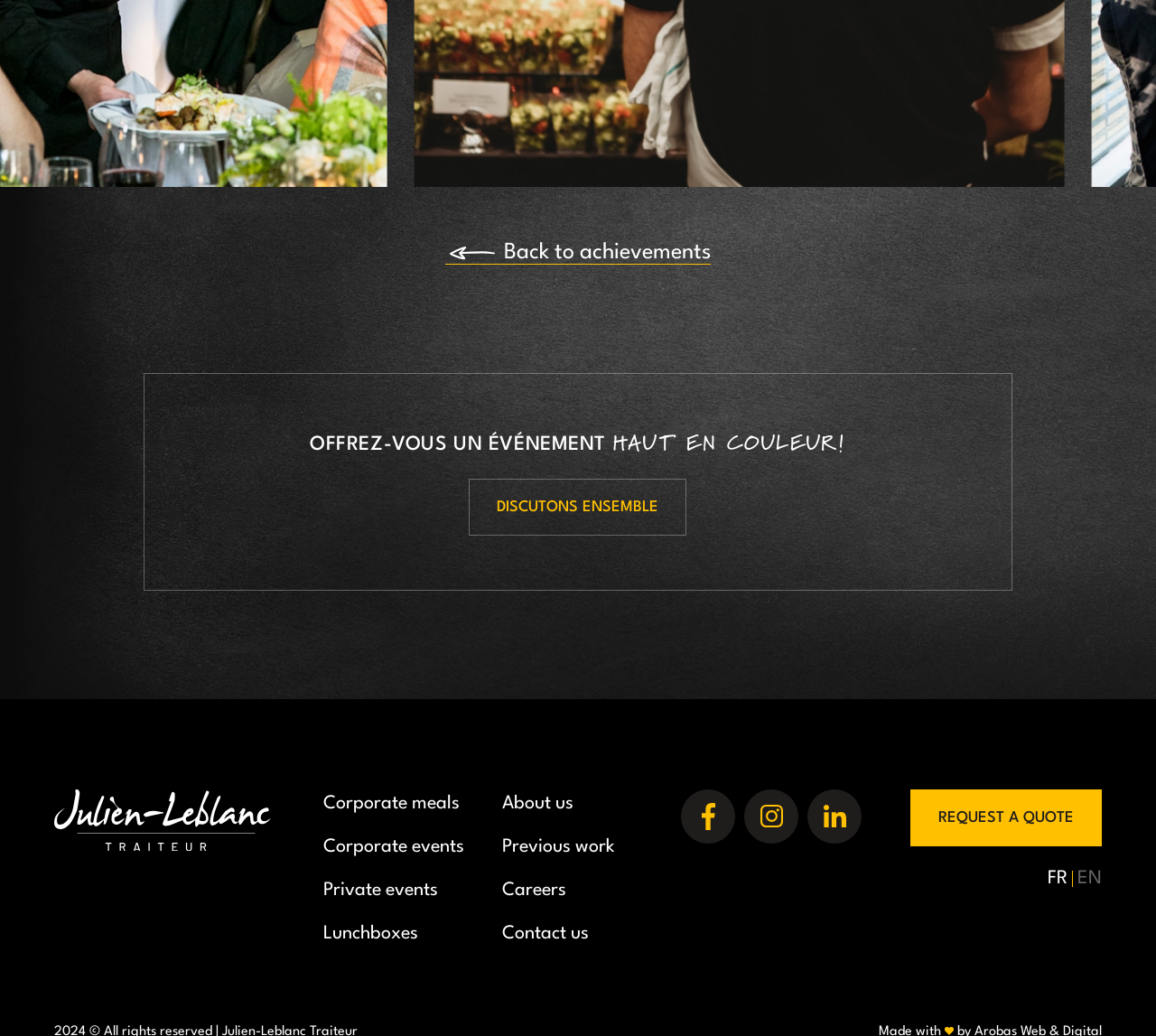Answer the question in a single word or phrase:
What is the language of the webpage?

French and English